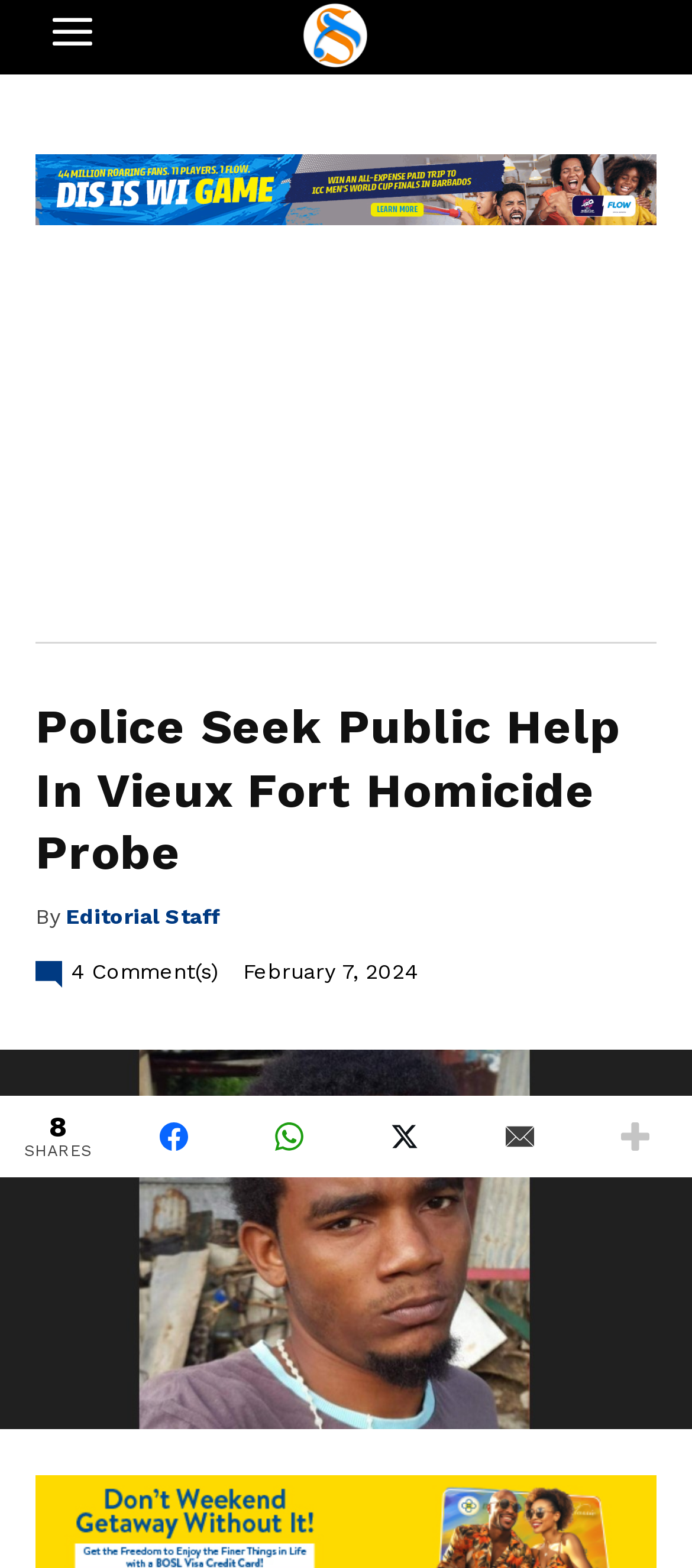From the webpage screenshot, predict the bounding box coordinates (top-left x, top-left y, bottom-right x, bottom-right y) for the UI element described here: Editorial Staff

[0.095, 0.568, 0.318, 0.602]